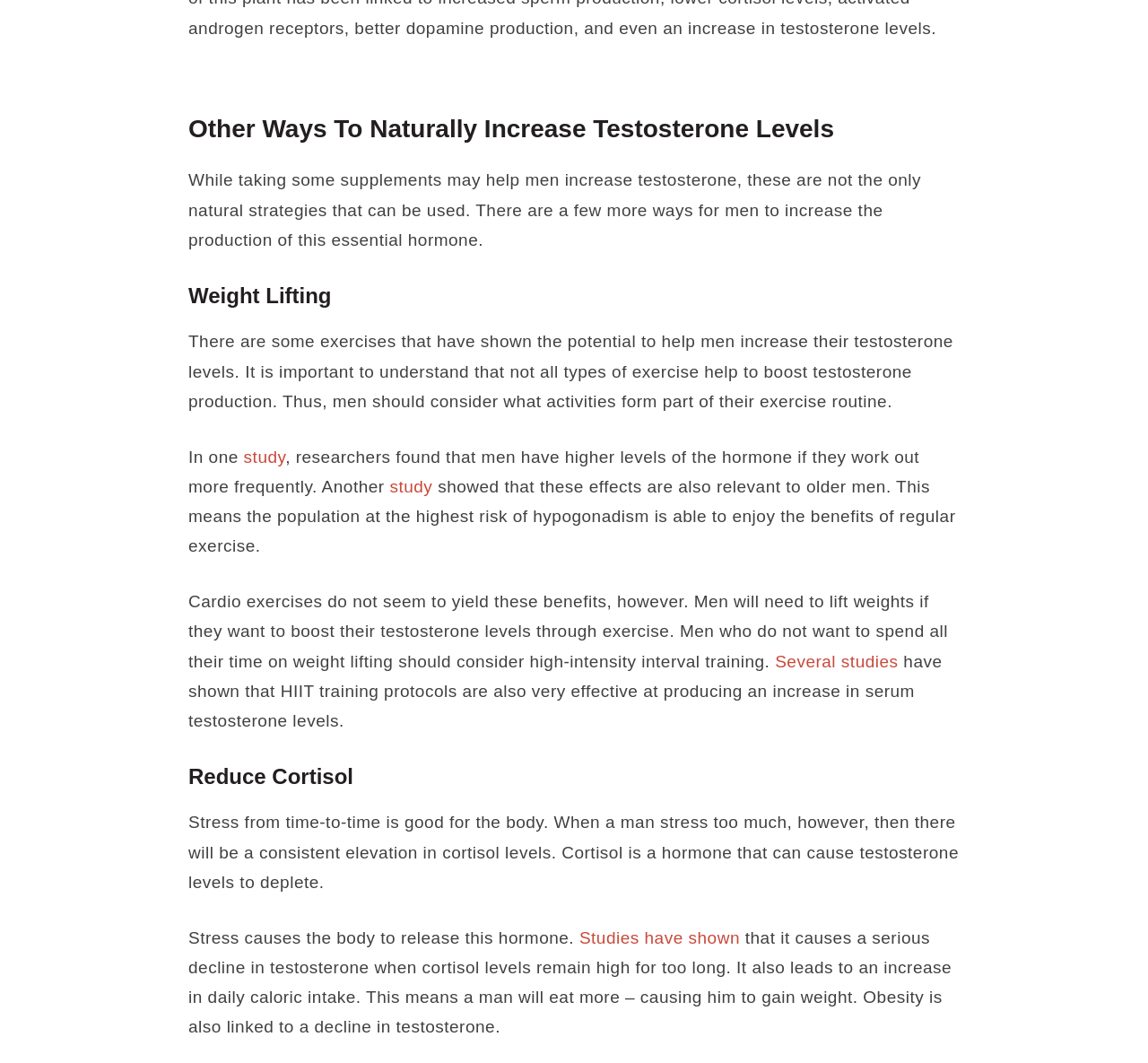What is the effect of high cortisol levels on daily caloric intake?
Please look at the screenshot and answer in one word or a short phrase.

Increase in daily caloric intake